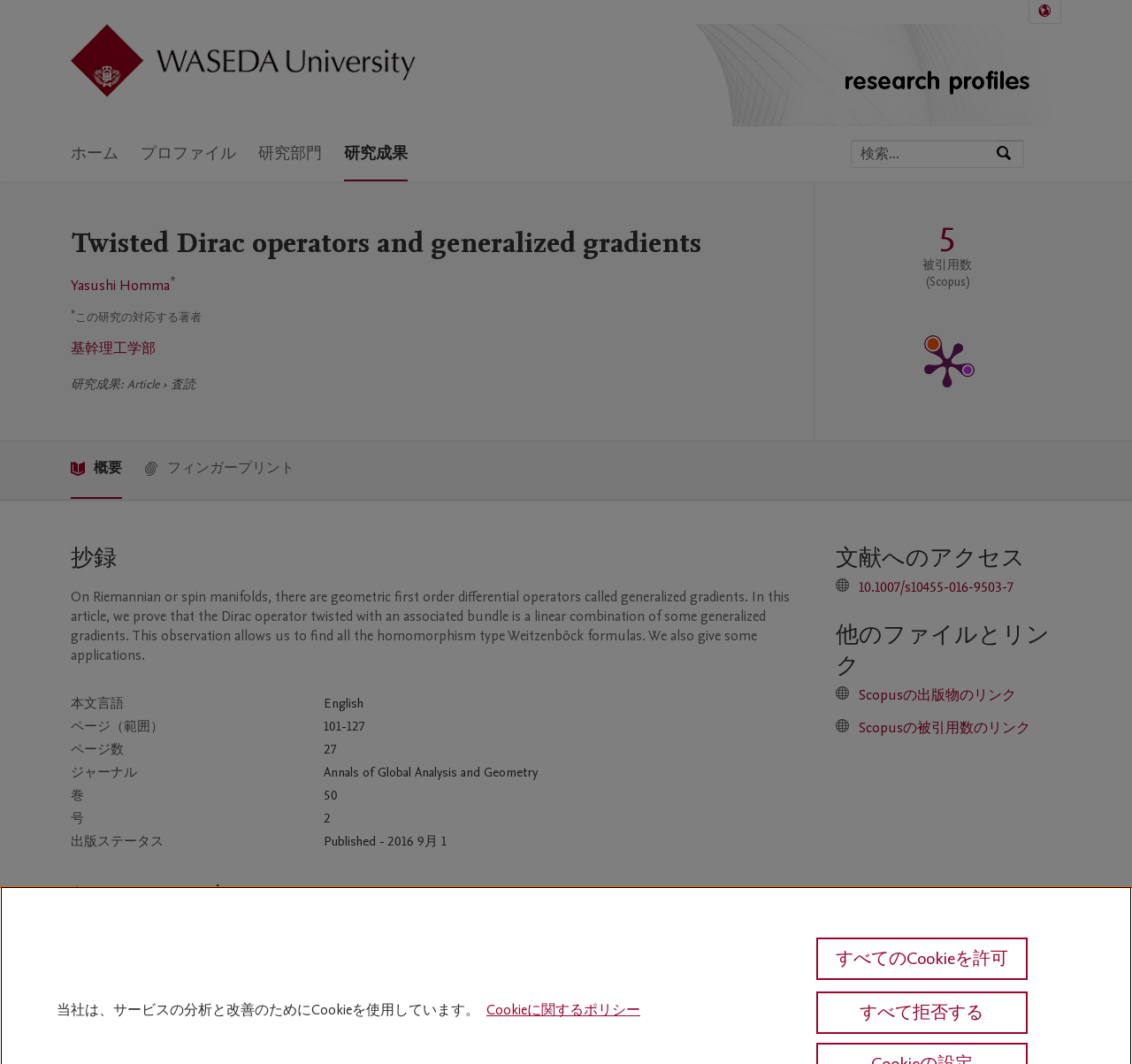Who is the author of this research?
Look at the image and answer with only one word or phrase.

Yasushi Homma